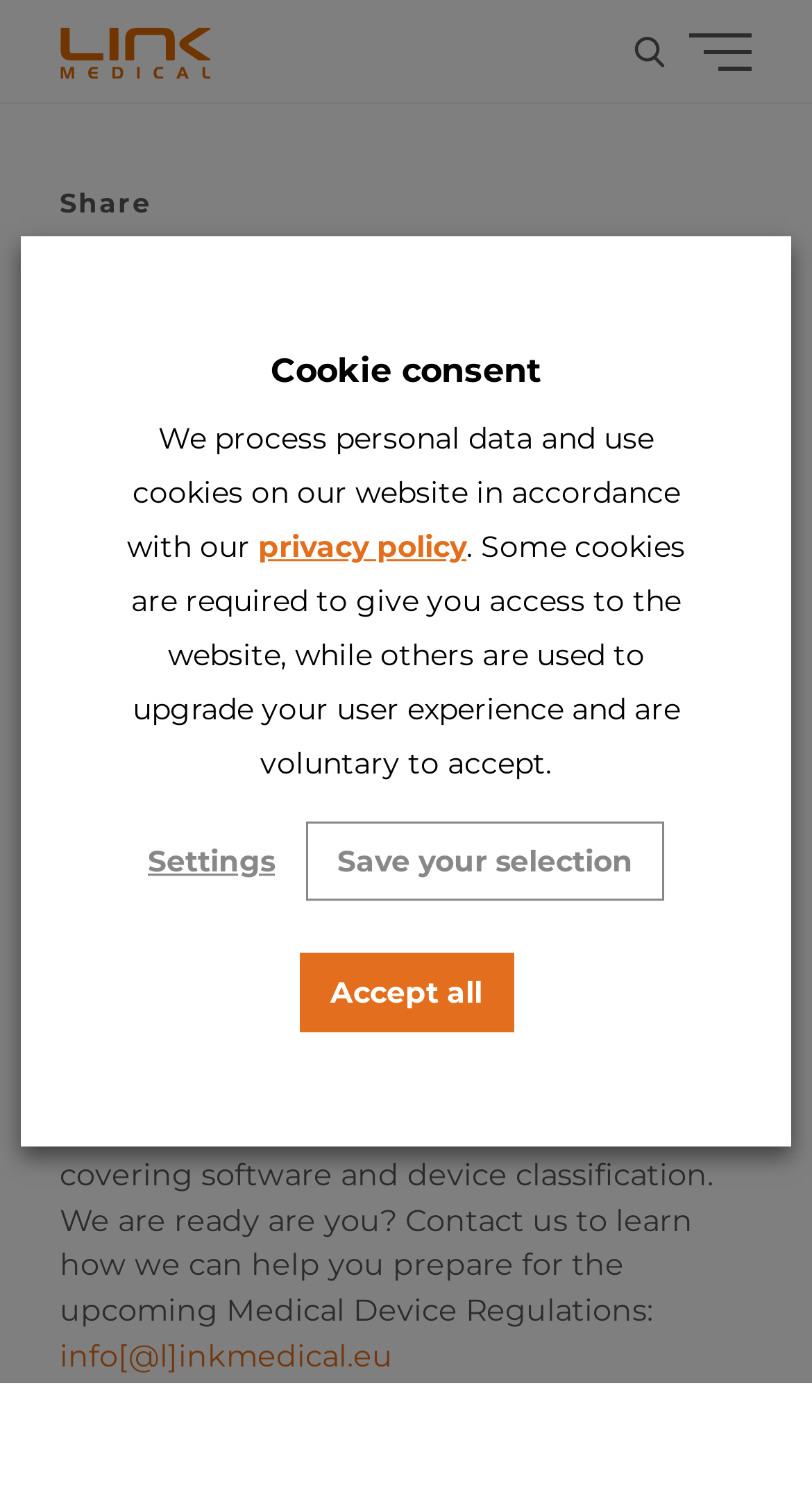Locate the bounding box coordinates of the segment that needs to be clicked to meet this instruction: "Open the menu".

[0.751, 0.096, 0.828, 0.165]